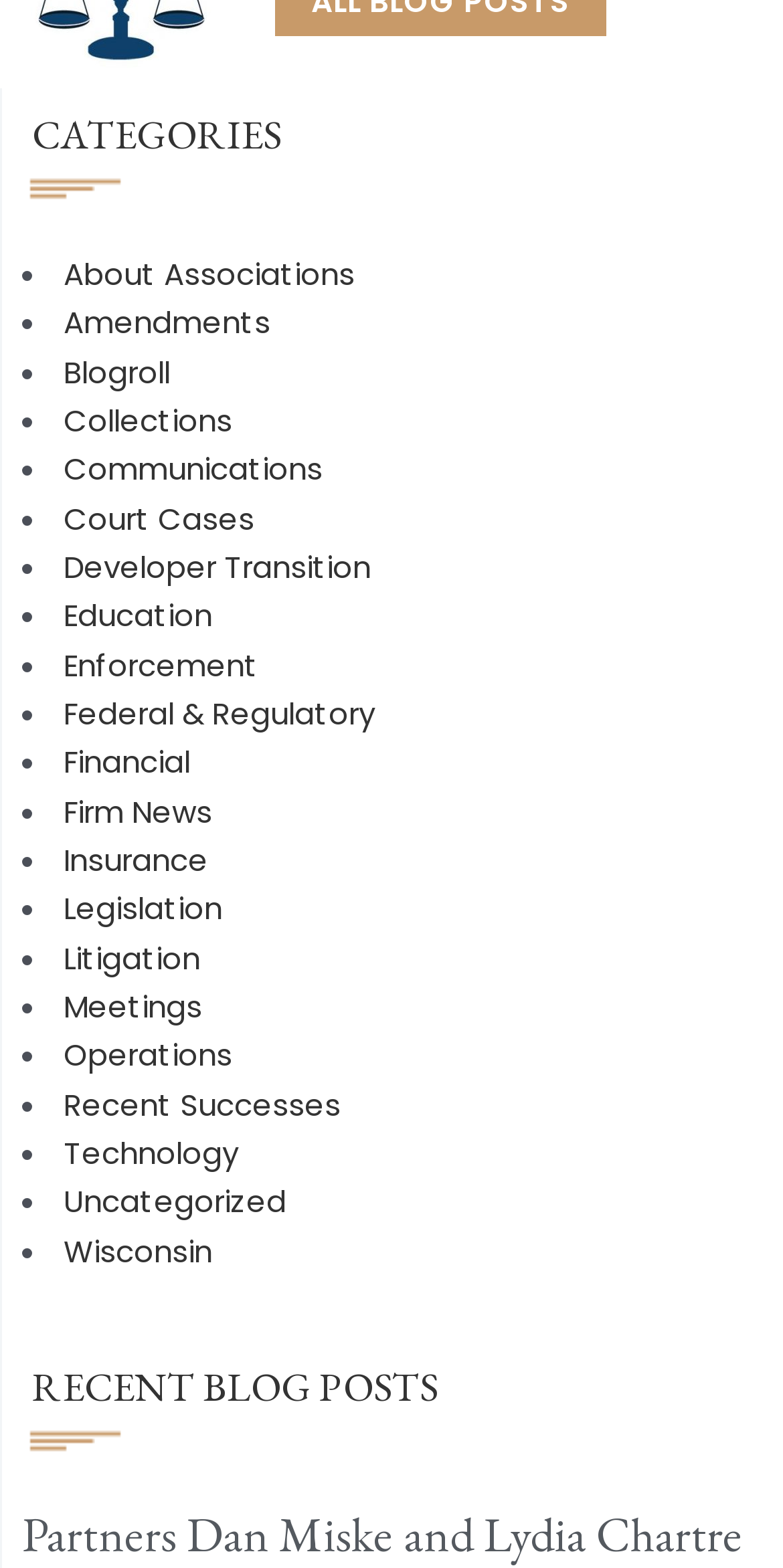How many sections are there on this webpage?
Look at the screenshot and give a one-word or phrase answer.

Two